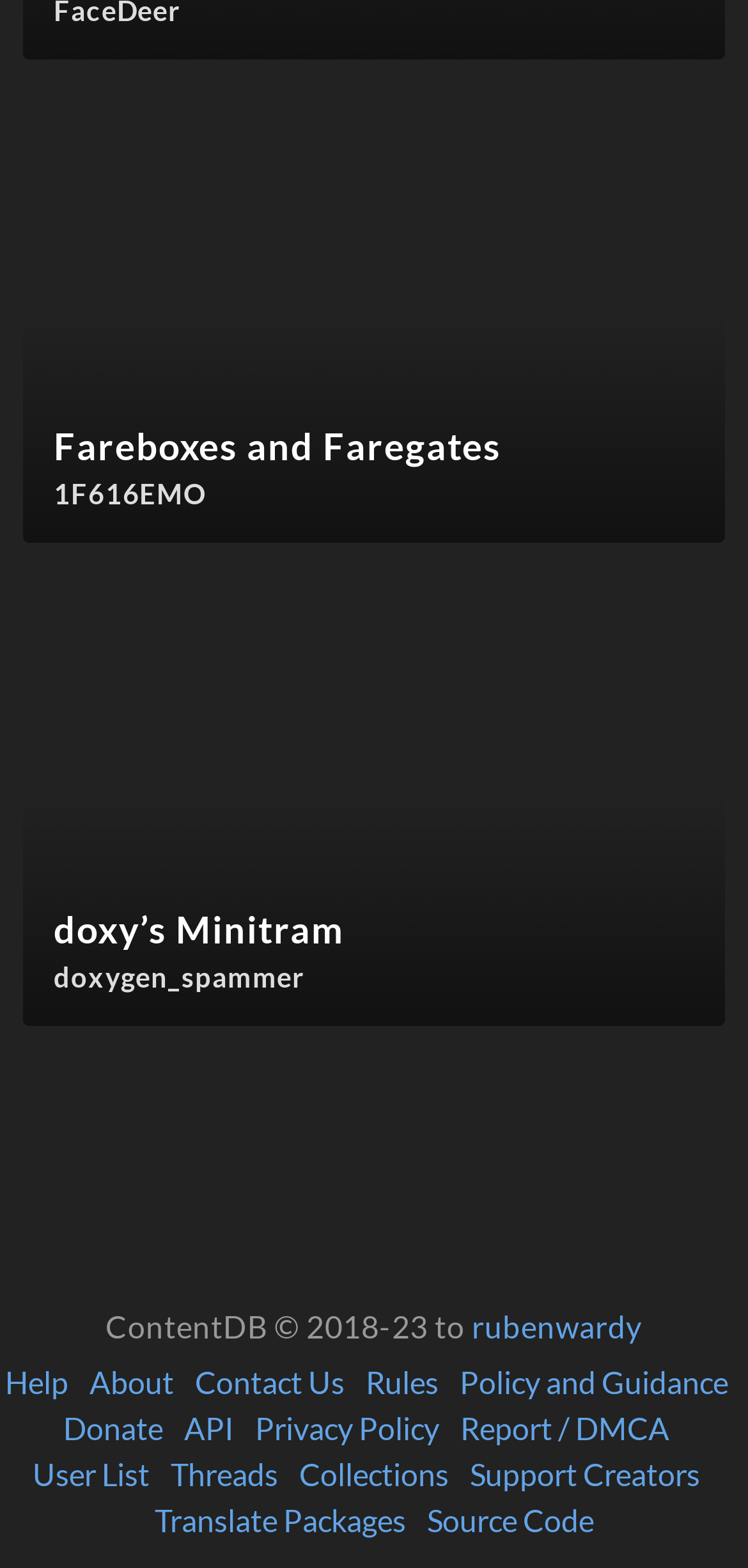Please determine the bounding box coordinates for the element that should be clicked to follow these instructions: "Check Help".

[0.006, 0.869, 0.091, 0.892]